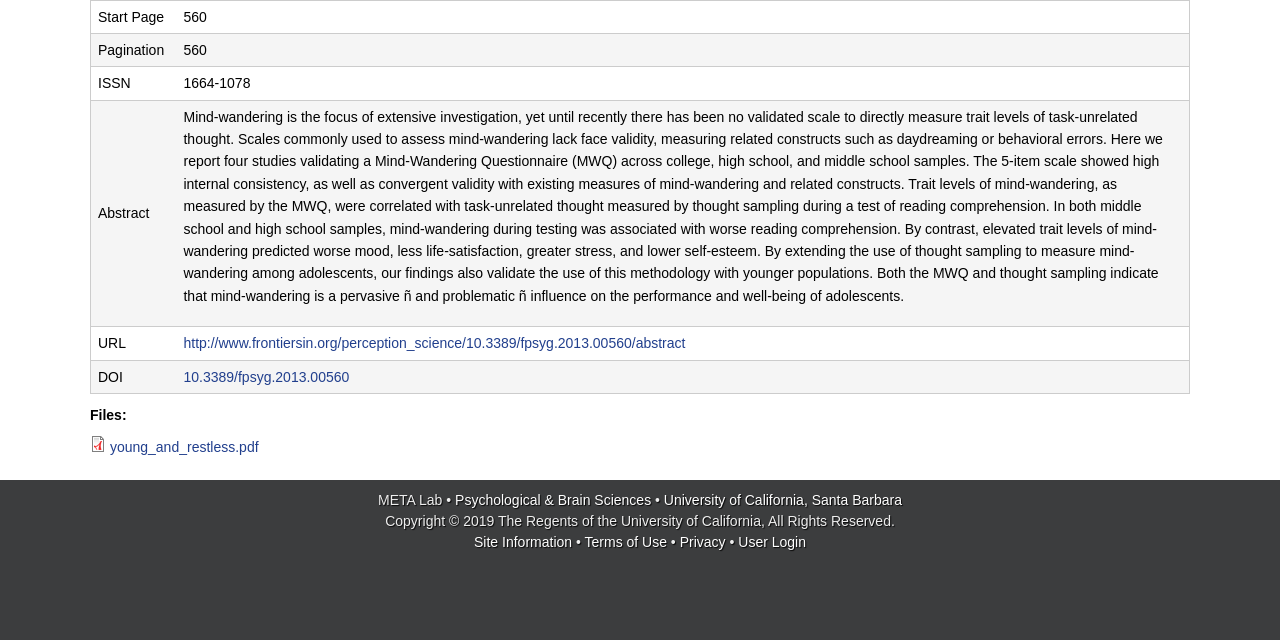Using the provided description University of California, Santa Barbara, find the bounding box coordinates for the UI element. Provide the coordinates in (top-left x, top-left y, bottom-right x, bottom-right y) format, ensuring all values are between 0 and 1.

[0.519, 0.768, 0.705, 0.793]